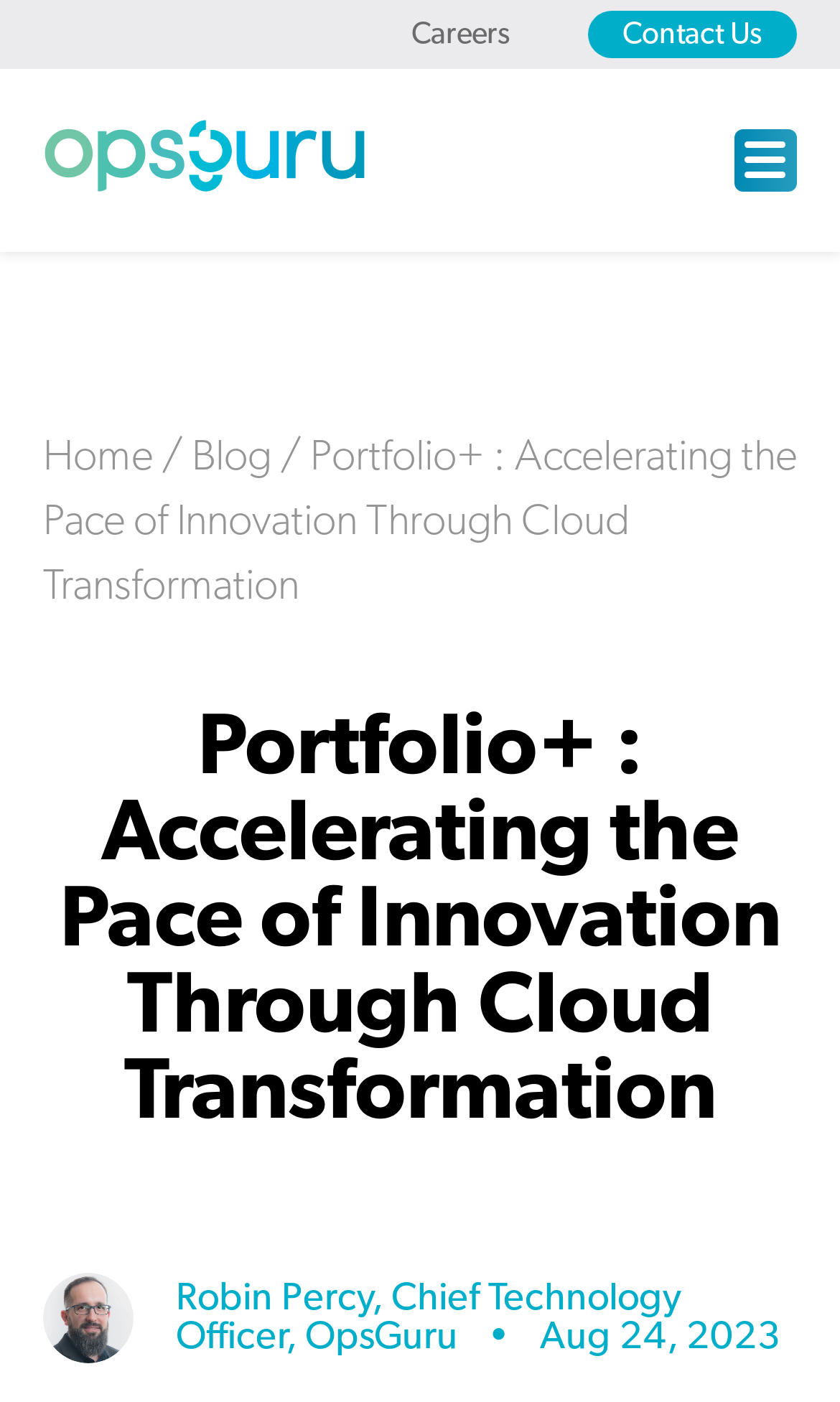Based on the image, please elaborate on the answer to the following question:
What is the role of Robin Percy?

By looking at the image with the caption 'Robin Percy, Chief Technology Officer, OpsGuru', we can infer that Robin Percy is the Chief Technology Officer.